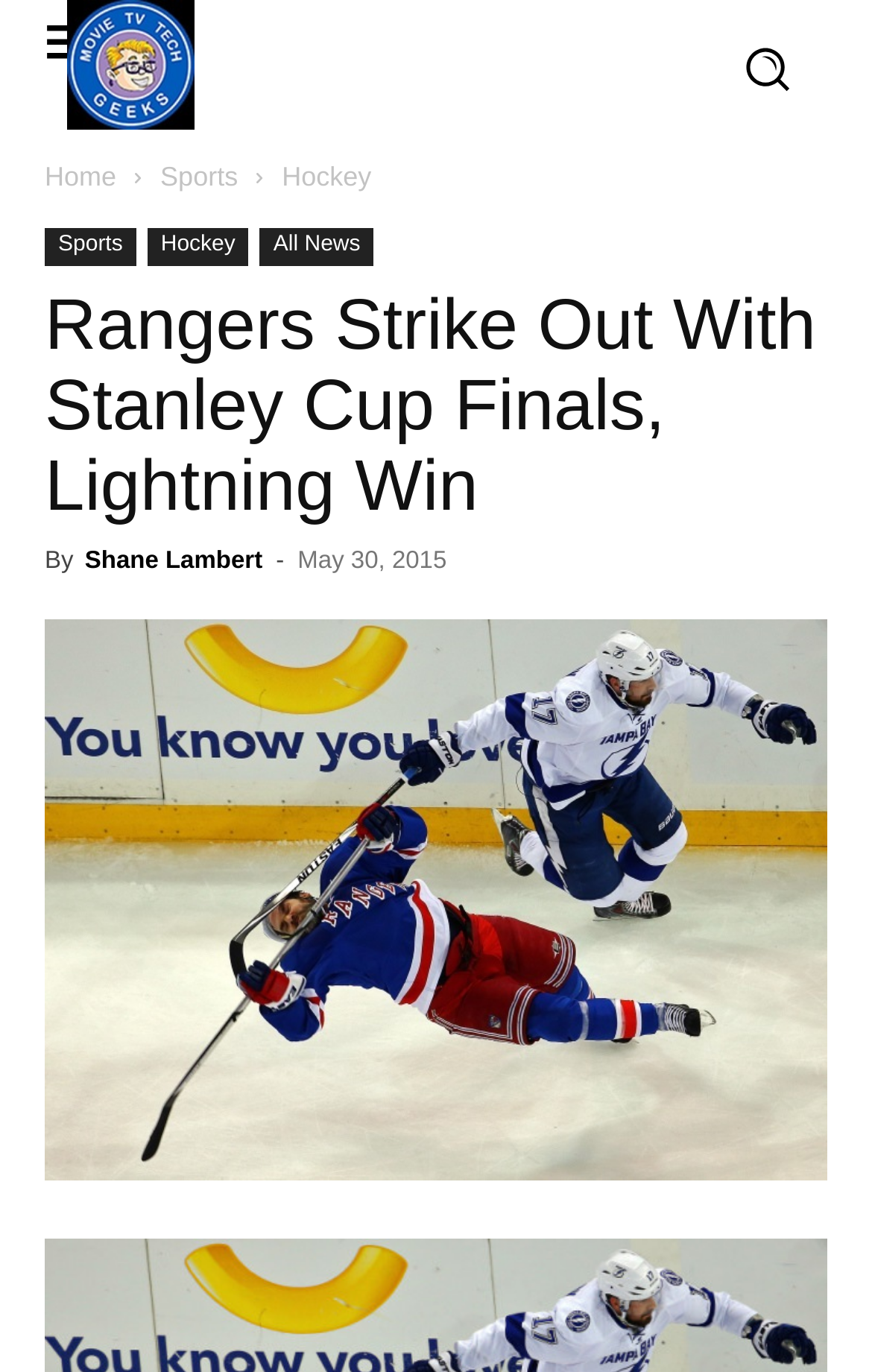Please give a one-word or short phrase response to the following question: 
How many images are on the webpage?

3